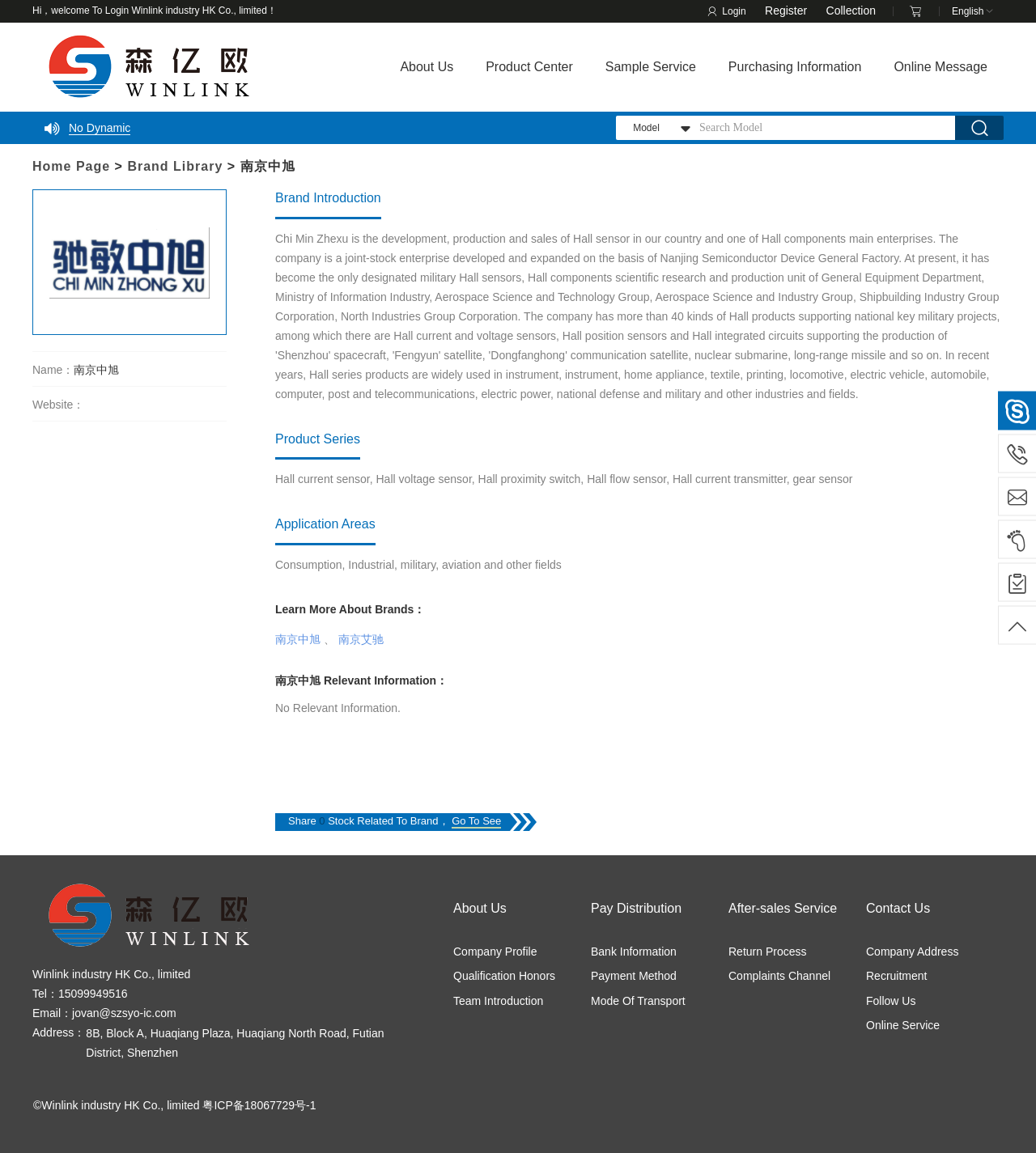Pinpoint the bounding box coordinates of the clickable area needed to execute the instruction: "search for products". The coordinates should be specified as four float numbers between 0 and 1, i.e., [left, top, right, bottom].

[0.672, 0.1, 0.922, 0.121]